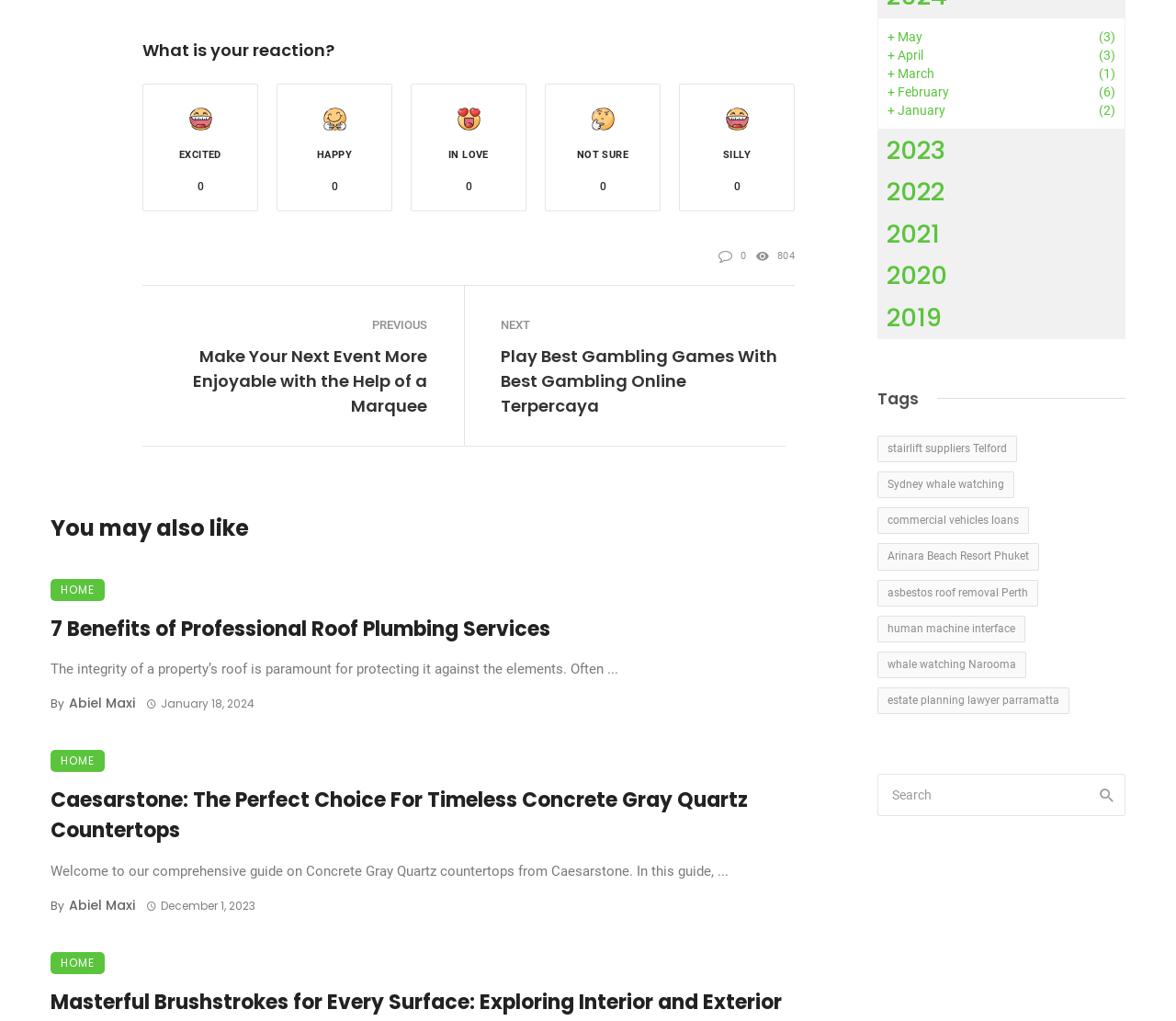Extract the bounding box coordinates for the UI element described as: "estate planning lawyer parramatta".

[0.746, 0.673, 0.909, 0.699]